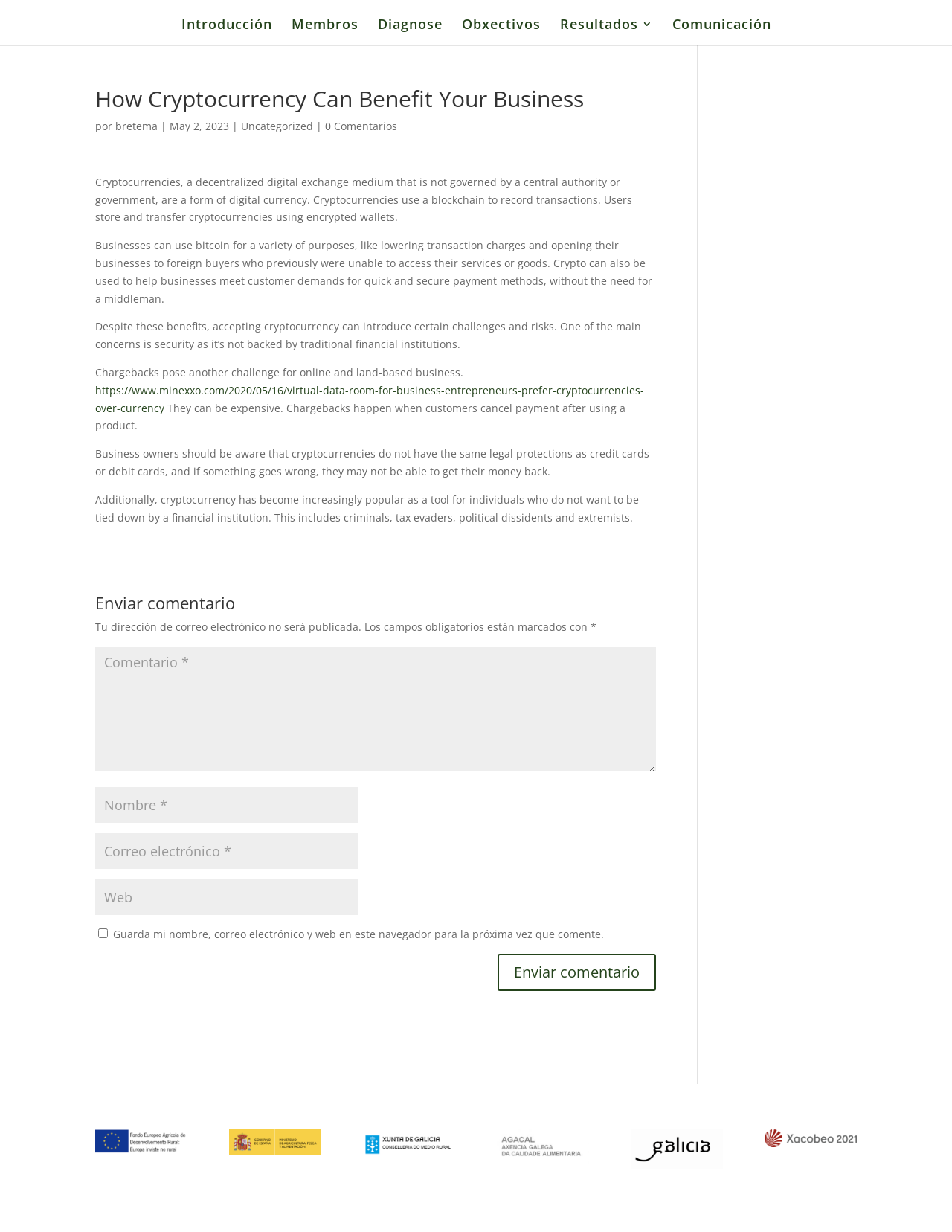Could you determine the bounding box coordinates of the clickable element to complete the instruction: "Enter a comment in the textbox"? Provide the coordinates as four float numbers between 0 and 1, i.e., [left, top, right, bottom].

[0.1, 0.525, 0.689, 0.626]